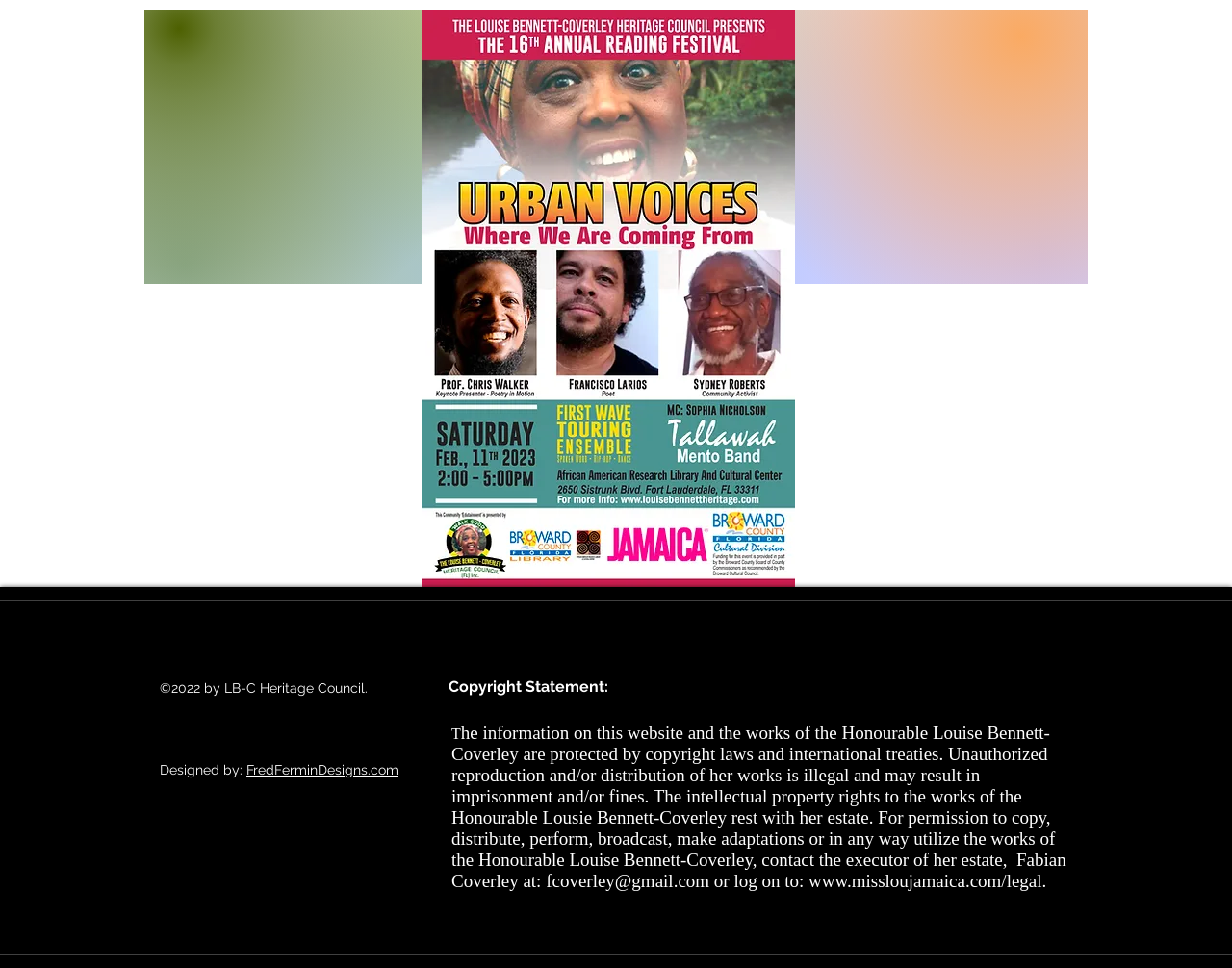Find the bounding box coordinates corresponding to the UI element with the description: "fcoverley@gmail.com". The coordinates should be formatted as [left, top, right, bottom], with values as floats between 0 and 1.

[0.443, 0.9, 0.576, 0.921]